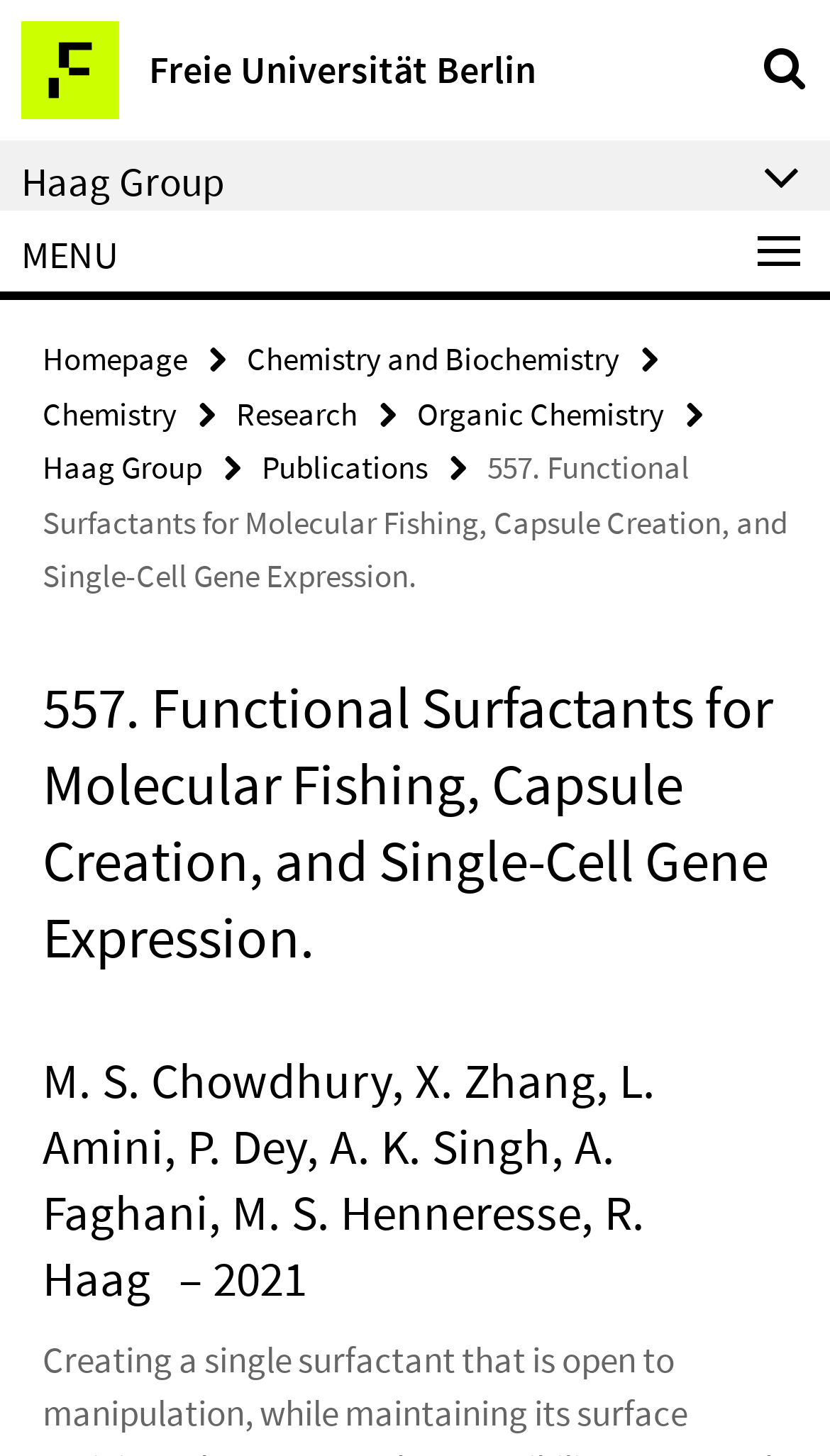Determine and generate the text content of the webpage's headline.

557. Functional Surfactants for Molecular Fishing, Capsule Creation, and Single-Cell Gene Expression.